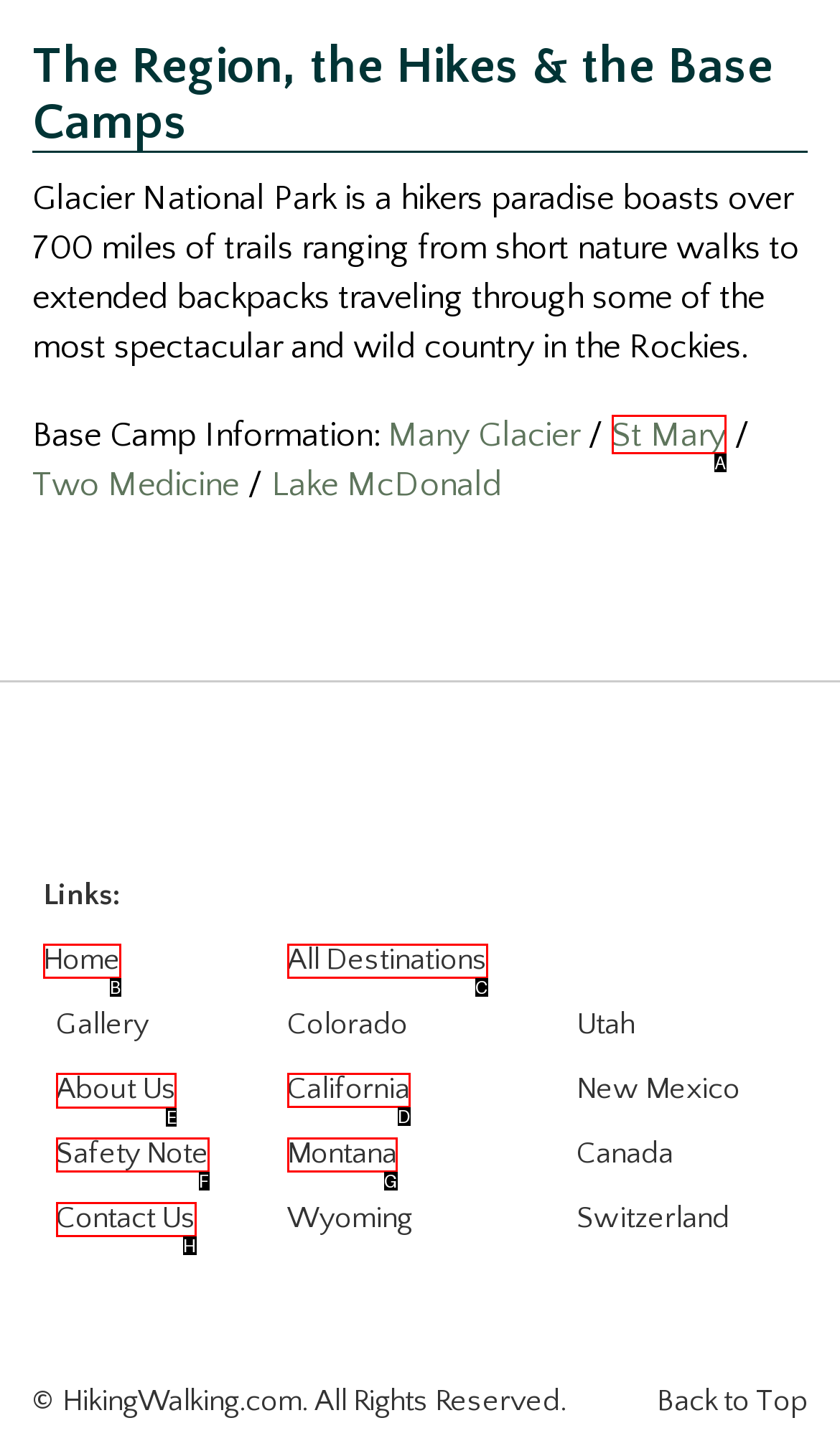Select the HTML element that needs to be clicked to carry out the task: Click the button with a filter icon
Provide the letter of the correct option.

None